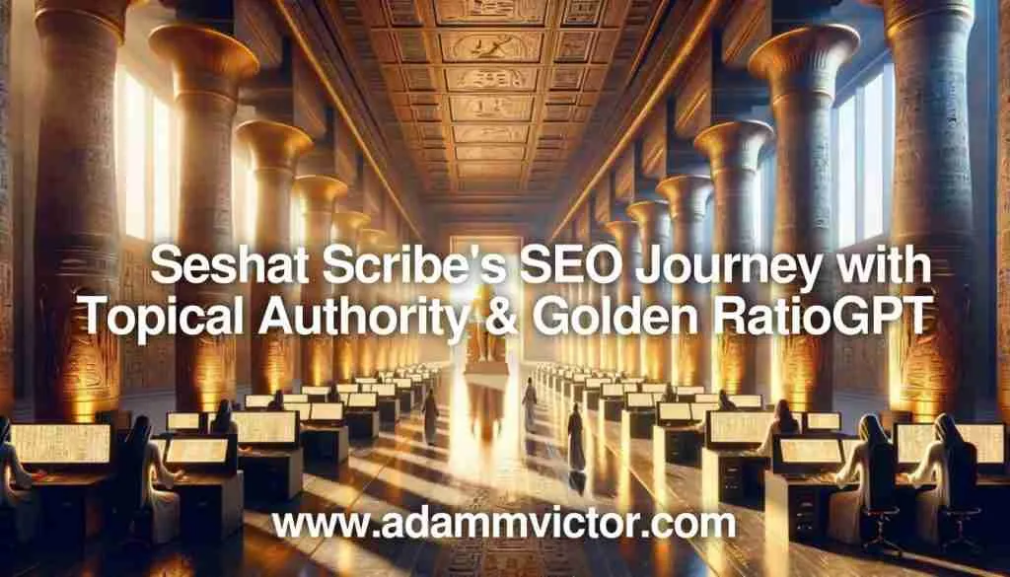Detail everything you observe in the image.

The image depicts a majestic, ancient library or study hall that symbolizes the intersection of history and modern technology. Golden-lit columns rise majestically in the background, imparting a sense of grandeur reminiscent of ancient Egyptian architecture. In the foreground, a series of contemporary workstations with computers reflect the theme of a digital age merging with timeless wisdom. 

The text overlaid on the image reads: "Seshat Scribe's SEO Journey with Topical Authority & Golden RatioGPT," indicating a focus on the evolution of Search Engine Optimization through the lens of topical authority and AI-driven tools. Beneath this title, the website URL "www.adammvictor.com" encourages viewers to explore further, suggesting that this journey is both scholarly and practical in its approach to SEO. The overall composition creates a striking contrast between the ancient and the modern, emphasizing the continuous quest for knowledge in an ever-evolving digital landscape.